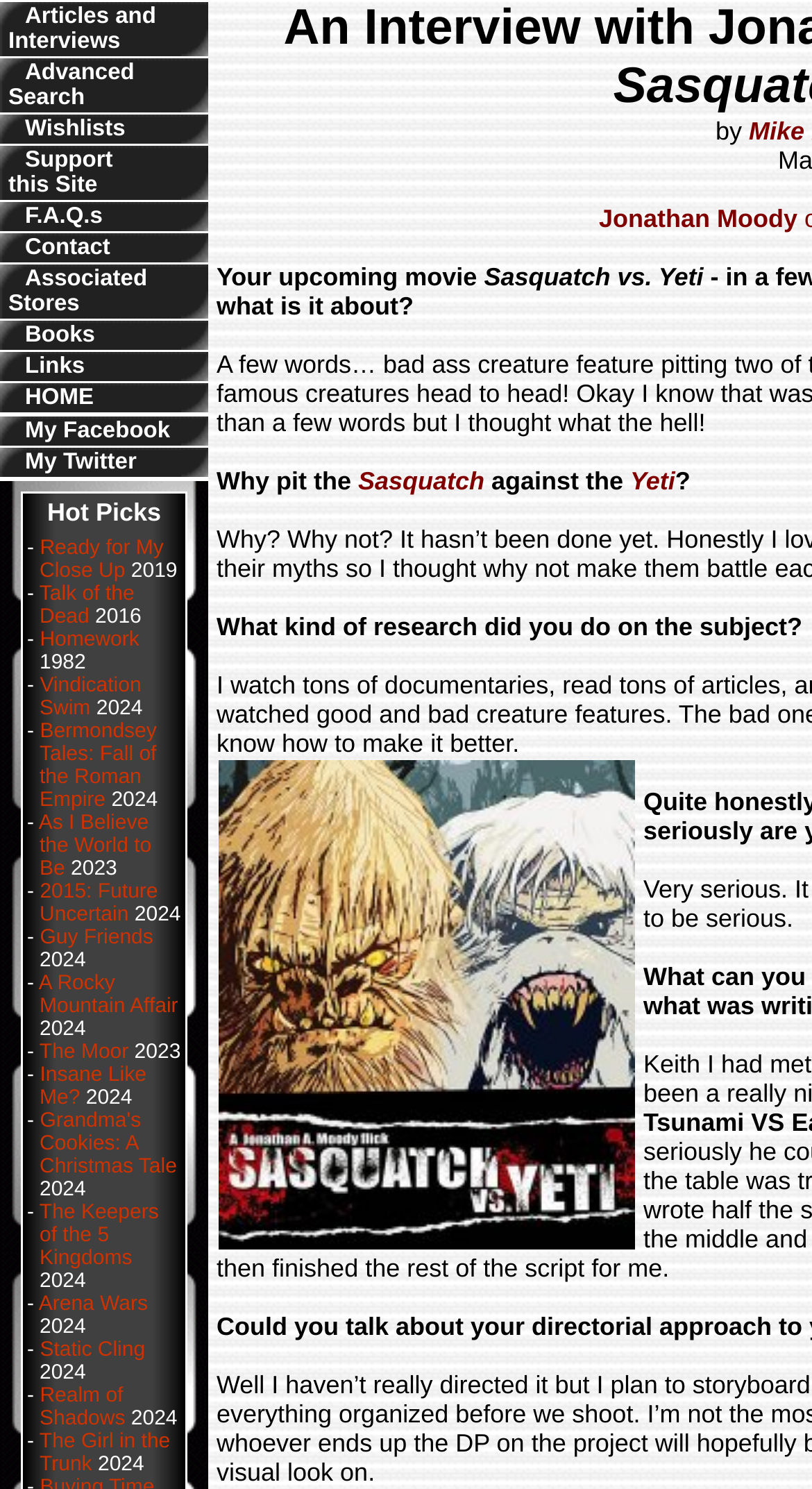Please specify the bounding box coordinates of the clickable region necessary for completing the following instruction: "Support this Site". The coordinates must consist of four float numbers between 0 and 1, i.e., [left, top, right, bottom].

[0.01, 0.099, 0.139, 0.133]